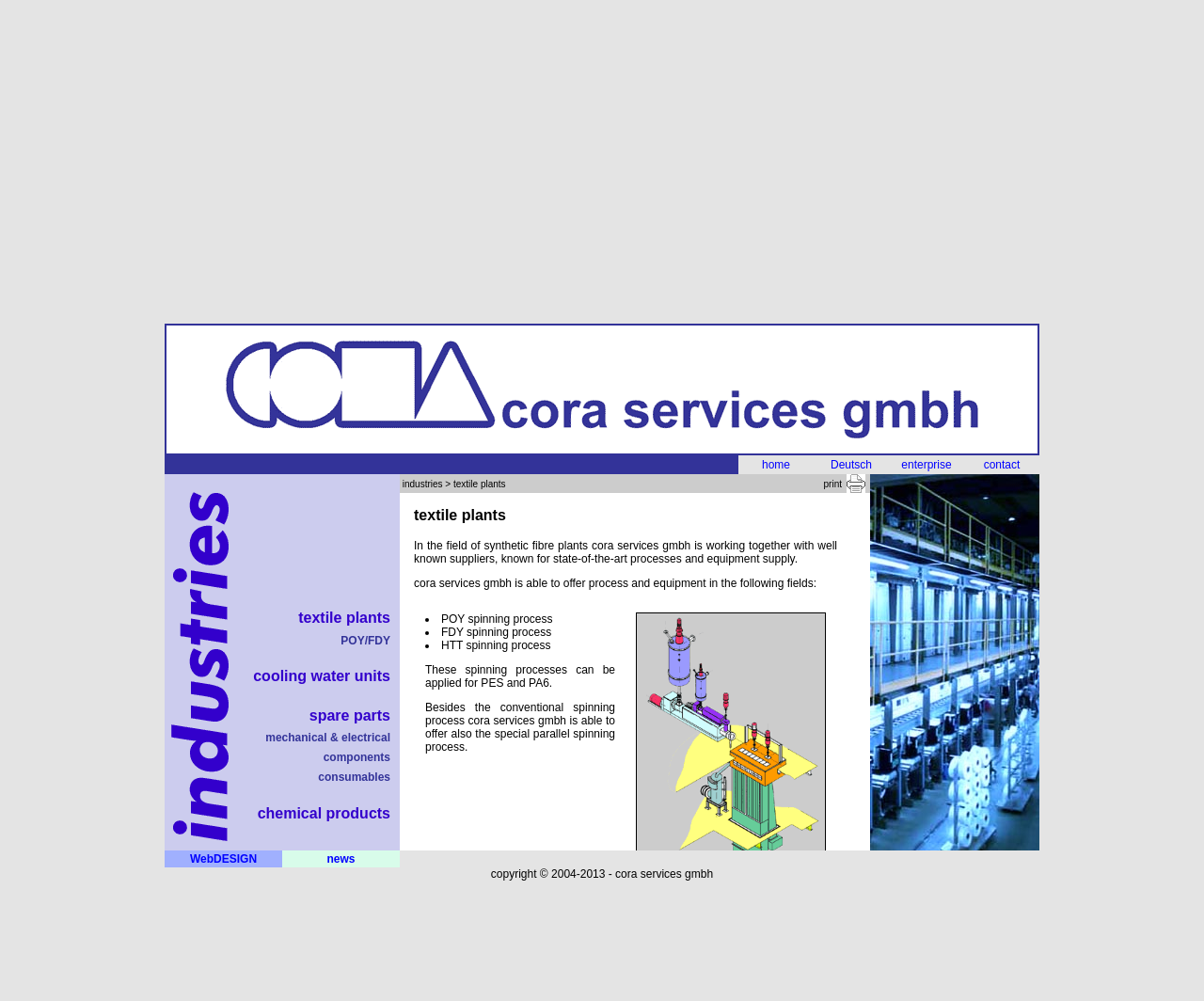Determine the bounding box coordinates of the clickable element to complete this instruction: "click home". Provide the coordinates in the format of four float numbers between 0 and 1, [left, top, right, bottom].

[0.633, 0.458, 0.656, 0.471]